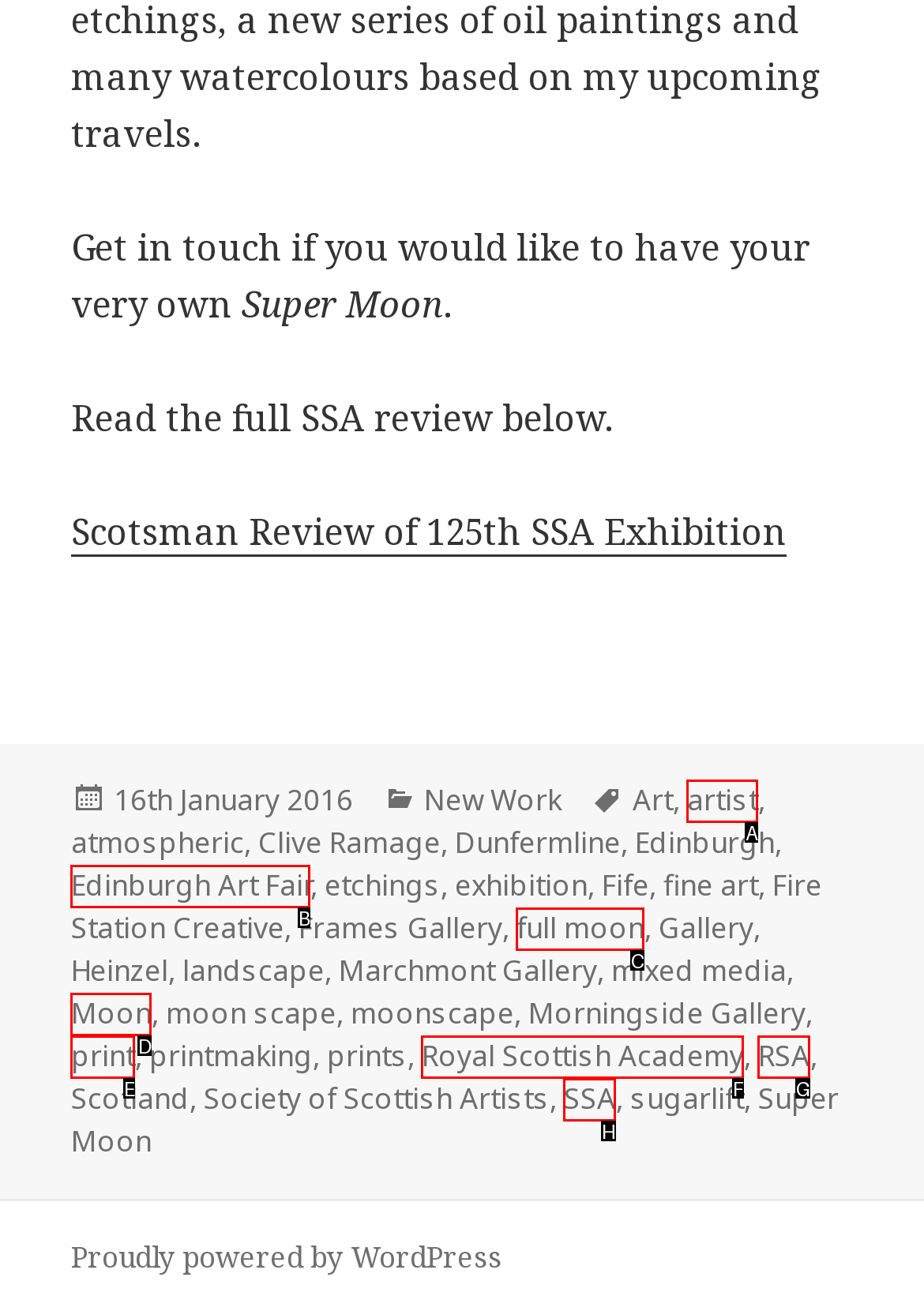Determine the UI element that matches the description: Royal Scottish Academy
Answer with the letter from the given choices.

F